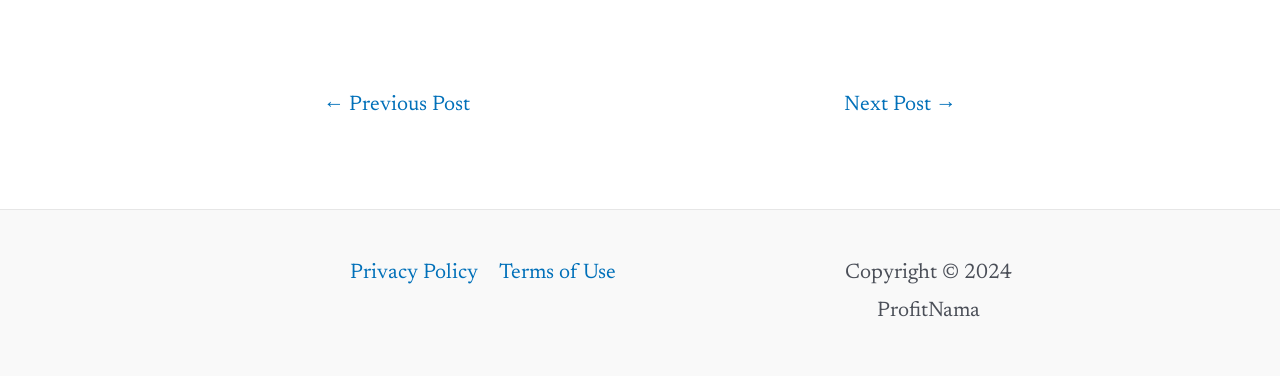What is the position of the 'Terms of Use' link?
Provide a detailed answer to the question, using the image to inform your response.

I examined the site navigation section and found the 'Terms of Use' link. It is positioned between the 'Privacy Policy' link and the 'Copyright' information, so it is in the middle.